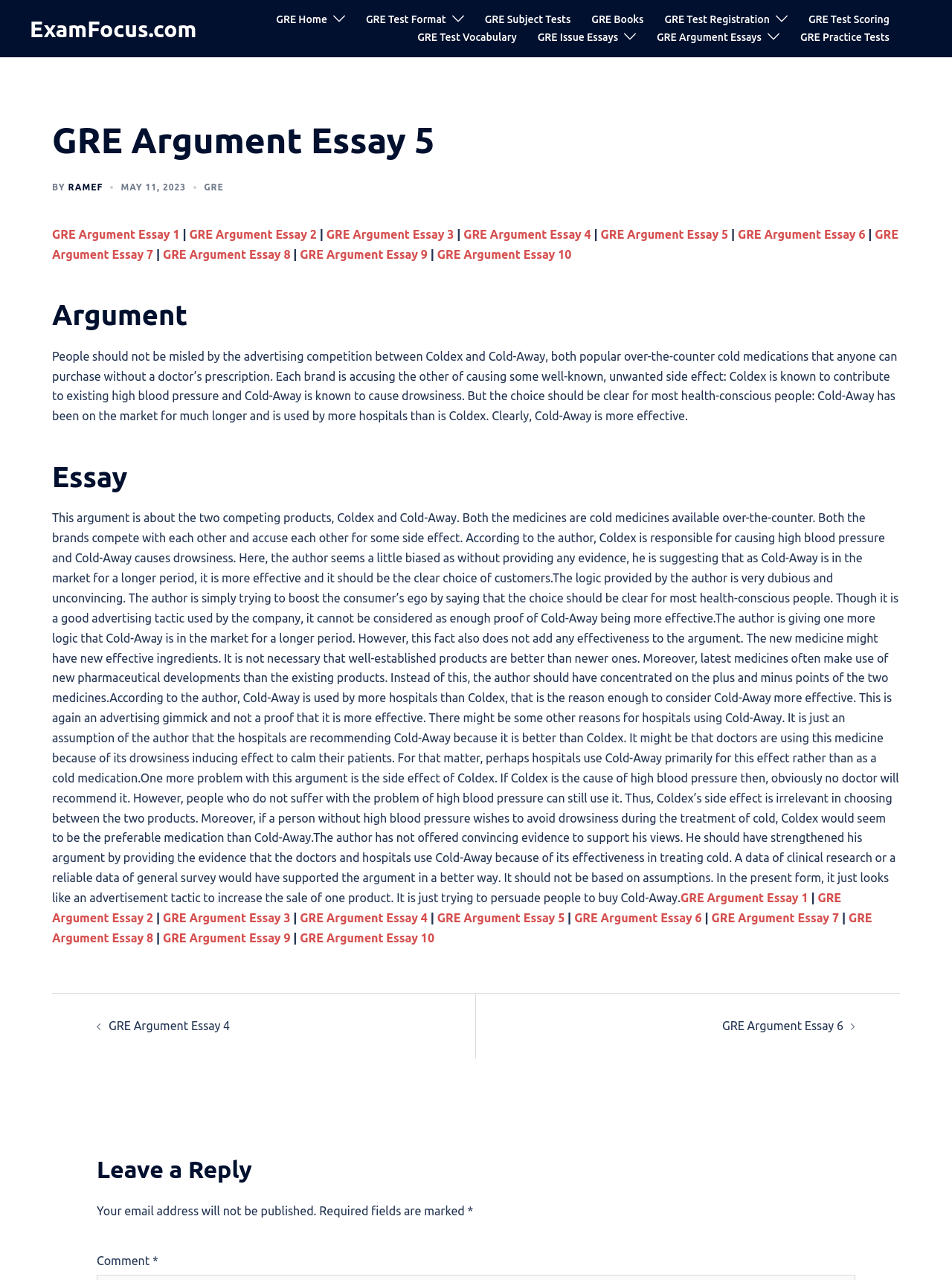Please identify the bounding box coordinates of the element that needs to be clicked to execute the following command: "Click on GRE Home". Provide the bounding box using four float numbers between 0 and 1, formatted as [left, top, right, bottom].

[0.29, 0.009, 0.344, 0.022]